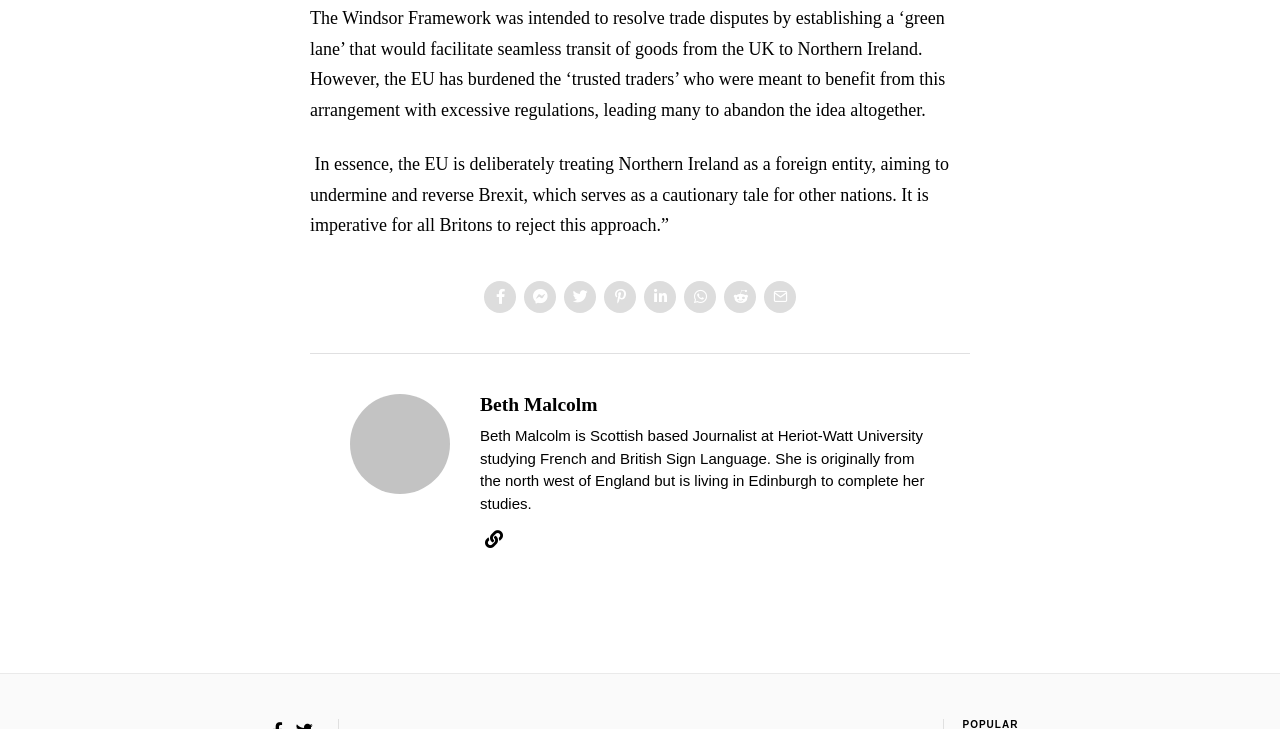Where is Beth Malcolm originally from?
Based on the image, give a one-word or short phrase answer.

North west of England